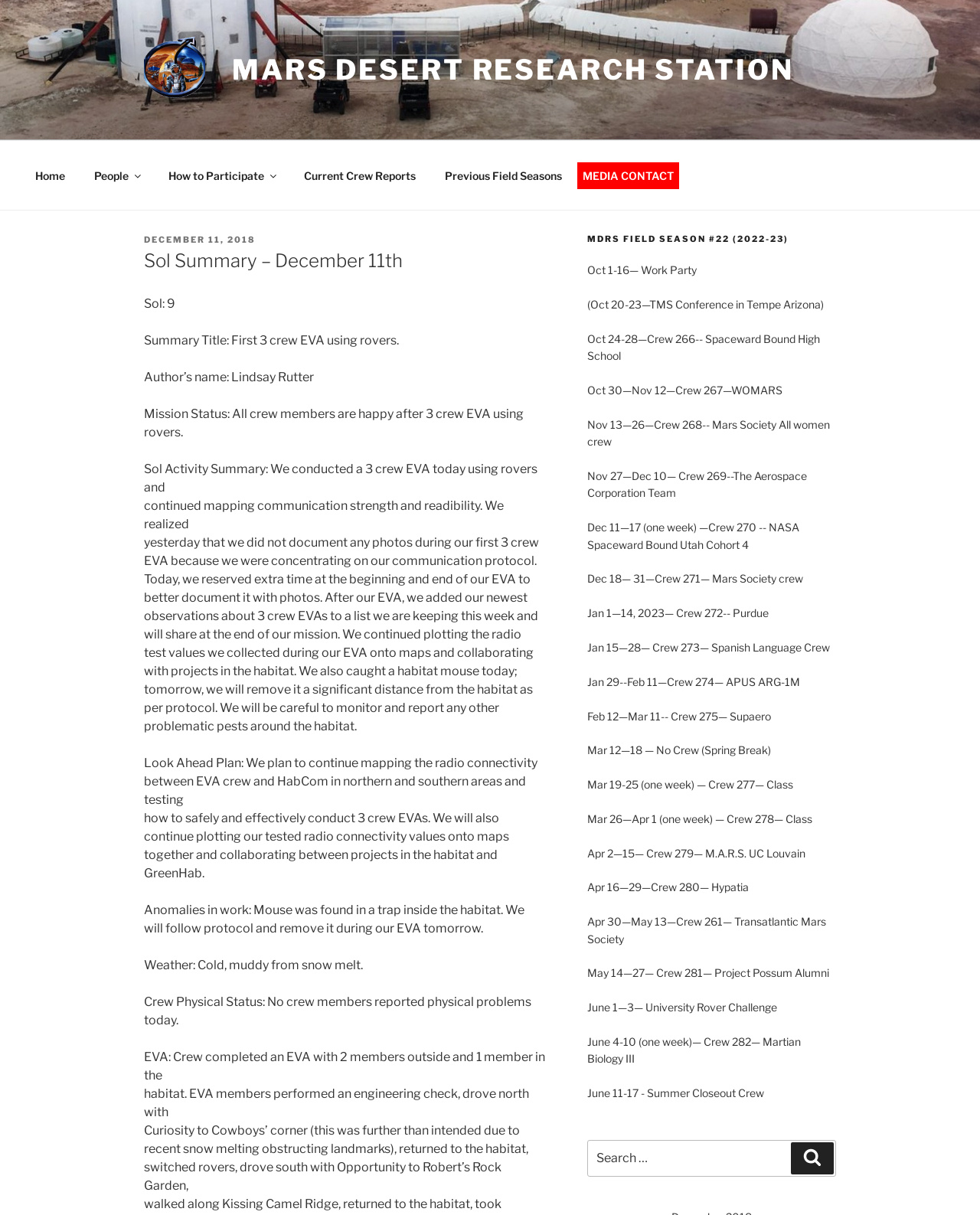Please identify the bounding box coordinates of the element I need to click to follow this instruction: "Read the 'Sol Summary – December 11th' heading".

[0.147, 0.204, 0.556, 0.225]